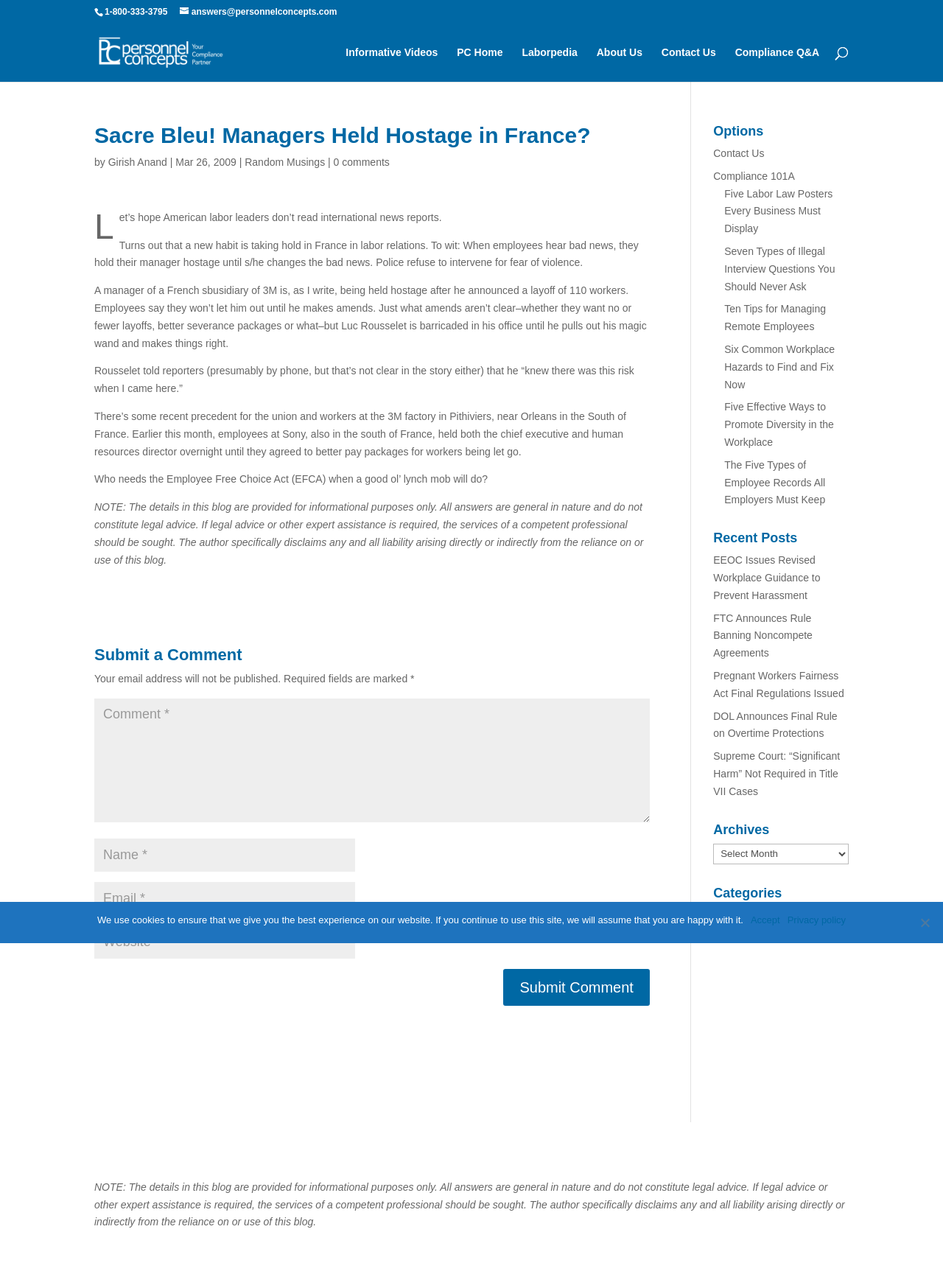Kindly determine the bounding box coordinates of the area that needs to be clicked to fulfill this instruction: "Read the article".

[0.1, 0.097, 0.689, 0.824]